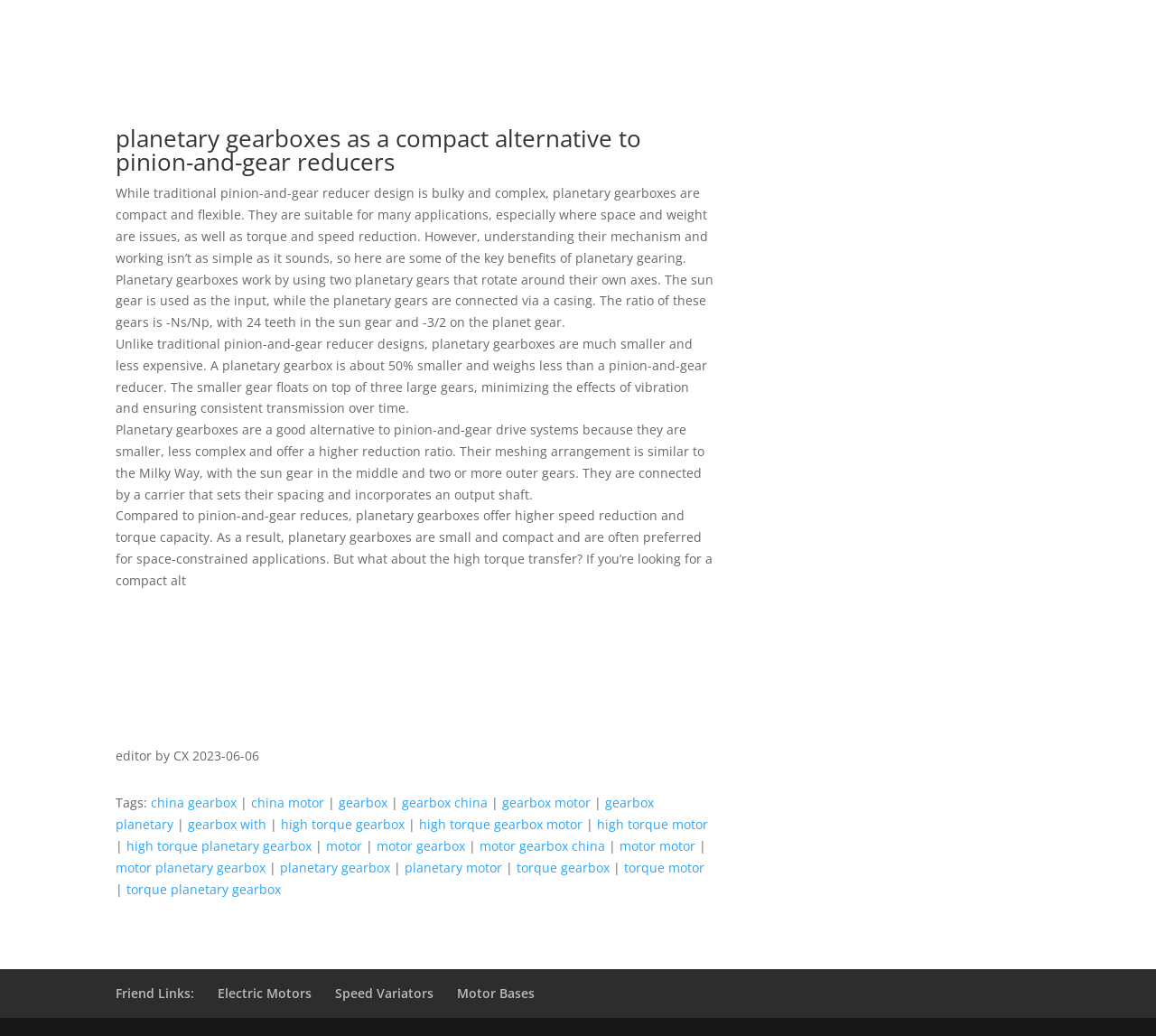Please determine the bounding box of the UI element that matches this description: Log In. The coordinates should be given as (top-left x, top-left y, bottom-right x, bottom-right y), with all values between 0 and 1.

None